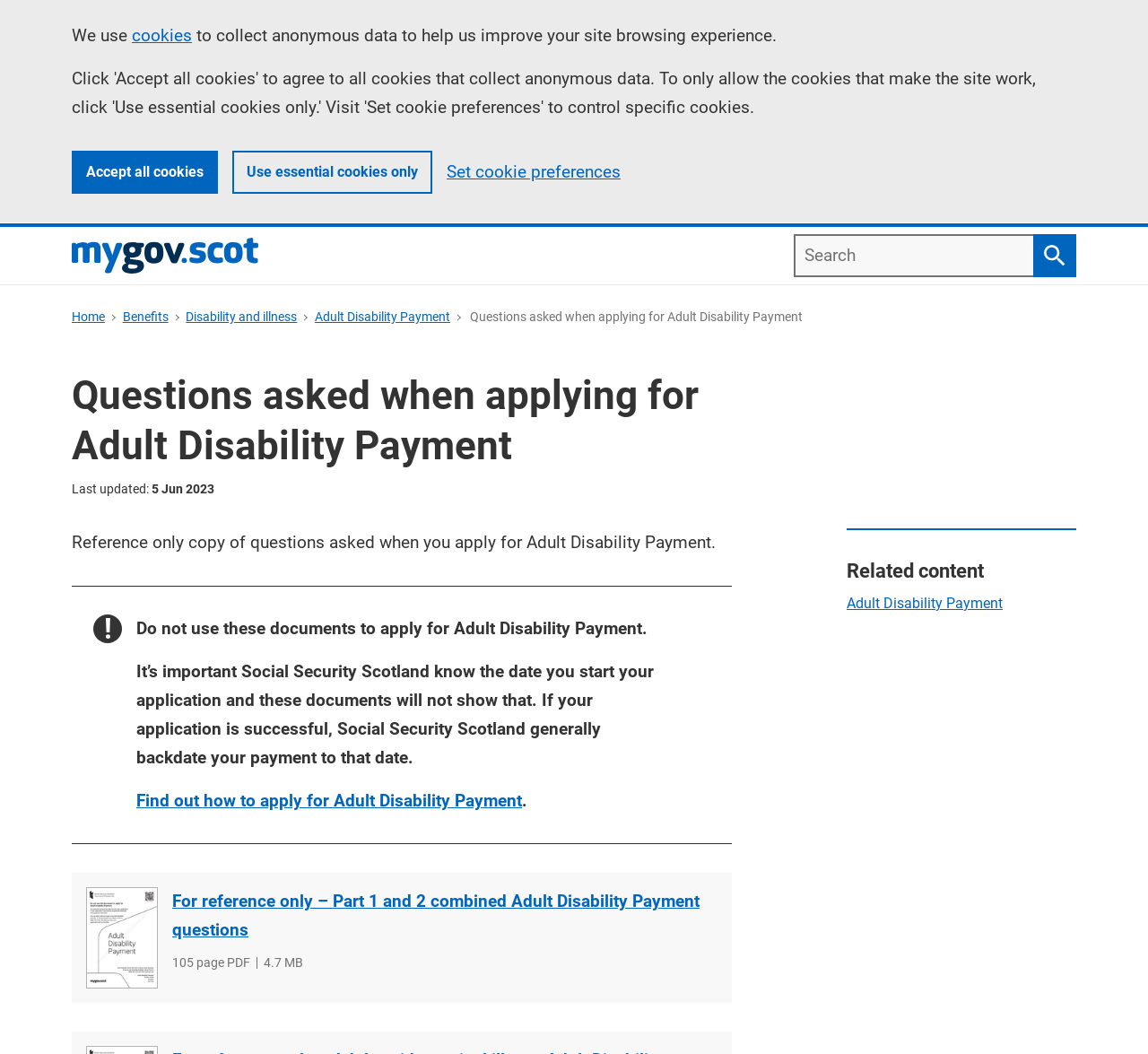Specify the bounding box coordinates of the area to click in order to execute this command: 'Go to Home page'. The coordinates should consist of four float numbers ranging from 0 to 1, and should be formatted as [left, top, right, bottom].

[0.062, 0.294, 0.091, 0.307]